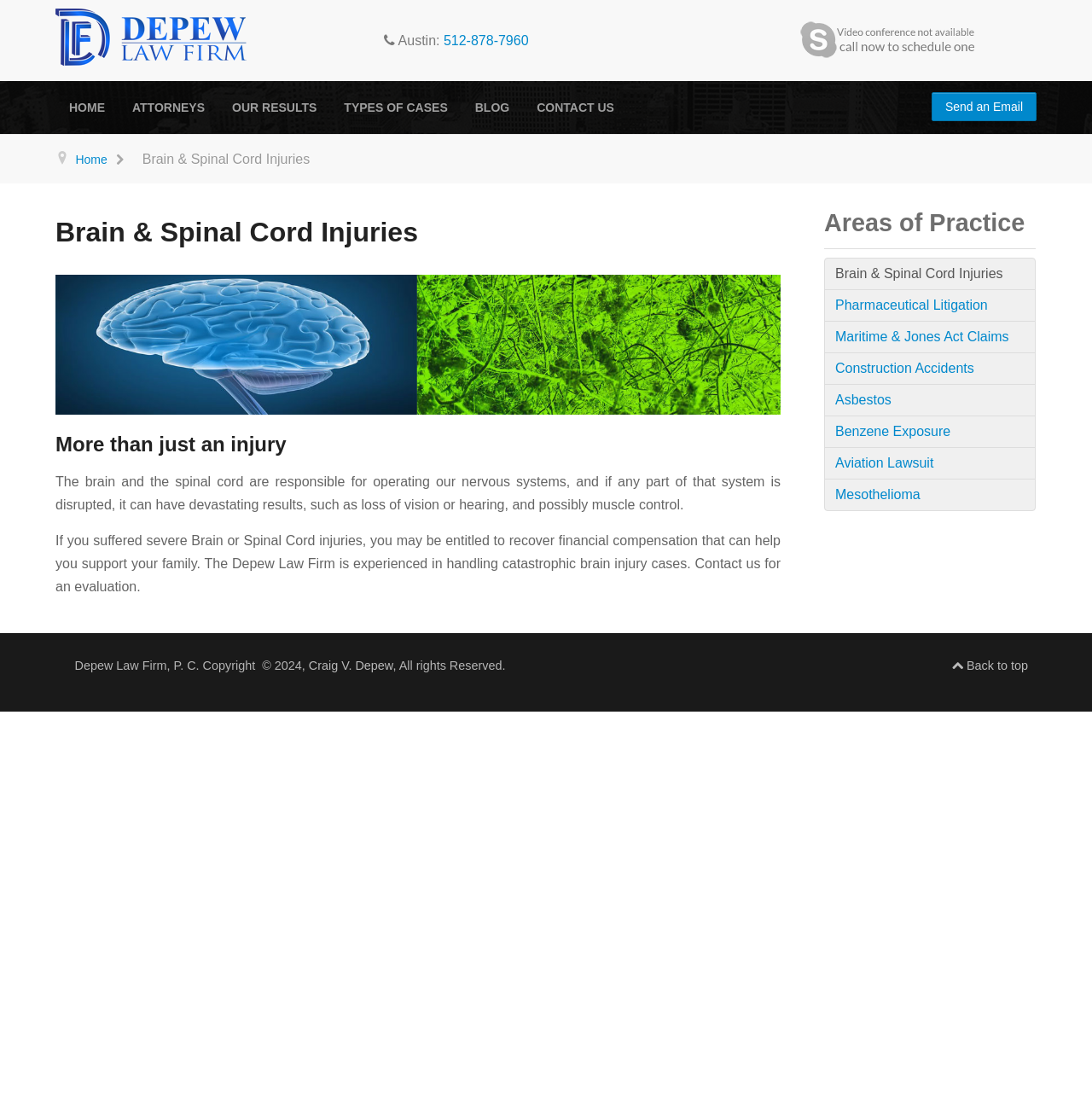What is the topic of the webpage?
Look at the webpage screenshot and answer the question with a detailed explanation.

I found the topic of the webpage by looking at the heading element with the text 'Brain & Spinal Cord Injuries' which is located at the top of the webpage.